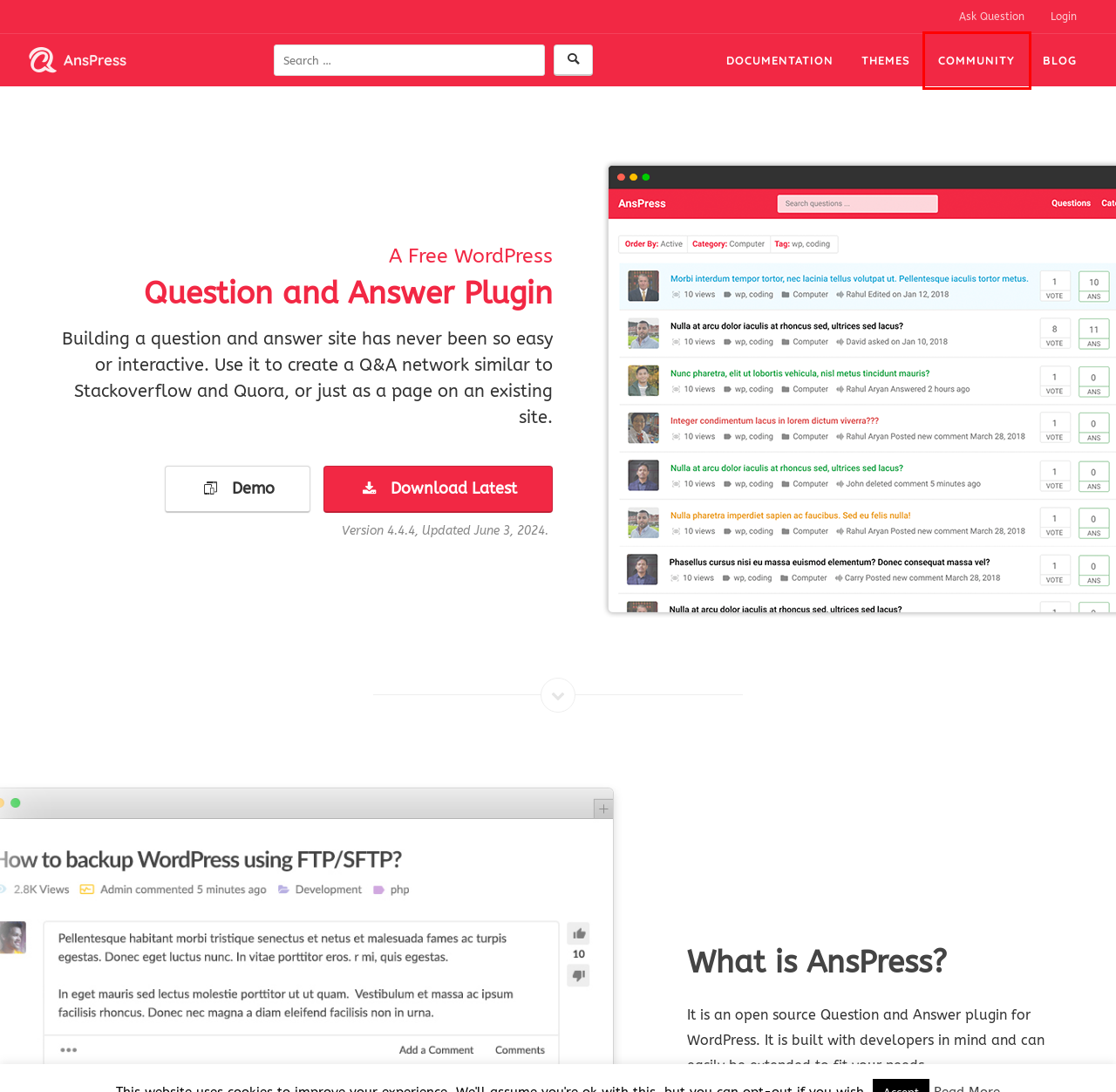You have a screenshot of a webpage with a red bounding box highlighting a UI element. Your task is to select the best webpage description that corresponds to the new webpage after clicking the element. Here are the descriptions:
A. Demo – AnsPress
B. Privacy Policy – AnsPress
C. AnsPress – Question and answer – WordPress plugin | WordPress.org
D. Community – AnsPress
E. Ask a question – AnsPress
F. Themes – AnsPress
G. Blog – AnsPress
H. Documentation – AnsPress

D